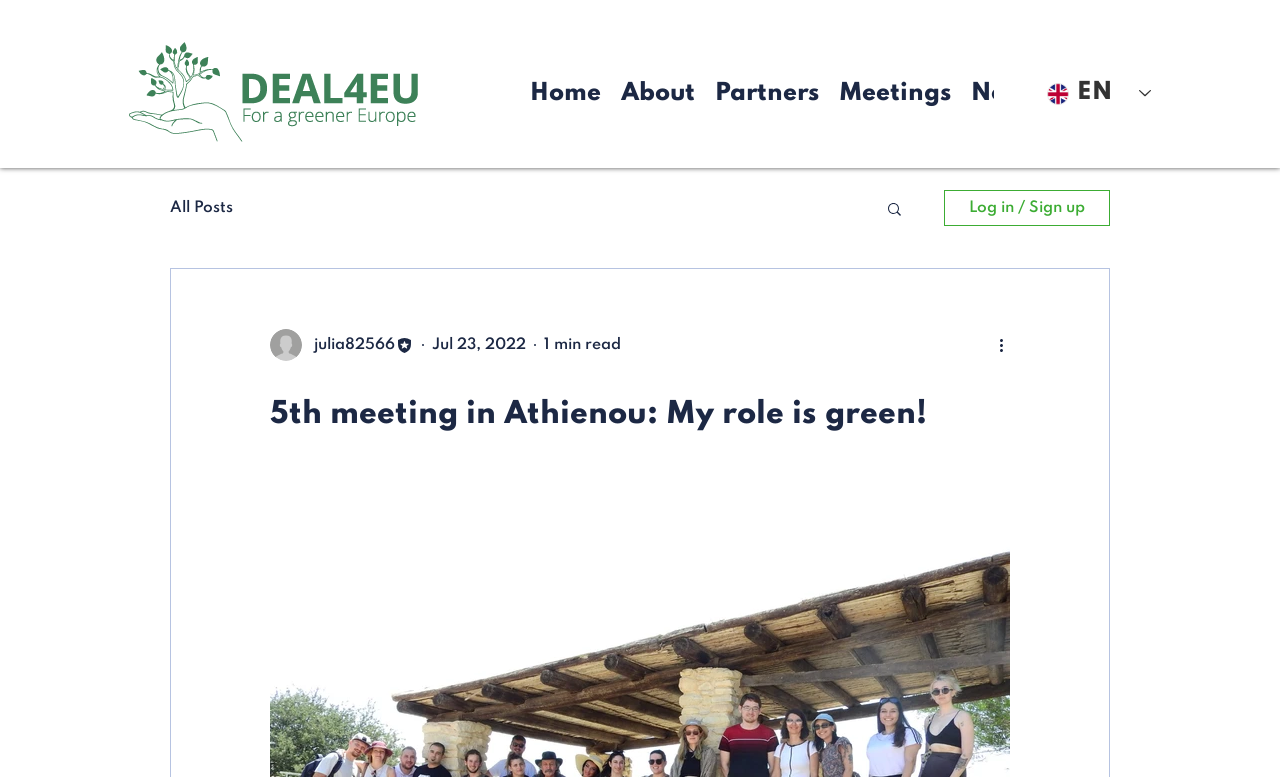Provide the bounding box coordinates for the UI element that is described by this text: "News". The coordinates should be in the form of four float numbers between 0 and 1: [left, top, right, bottom].

[0.751, 0.102, 0.818, 0.14]